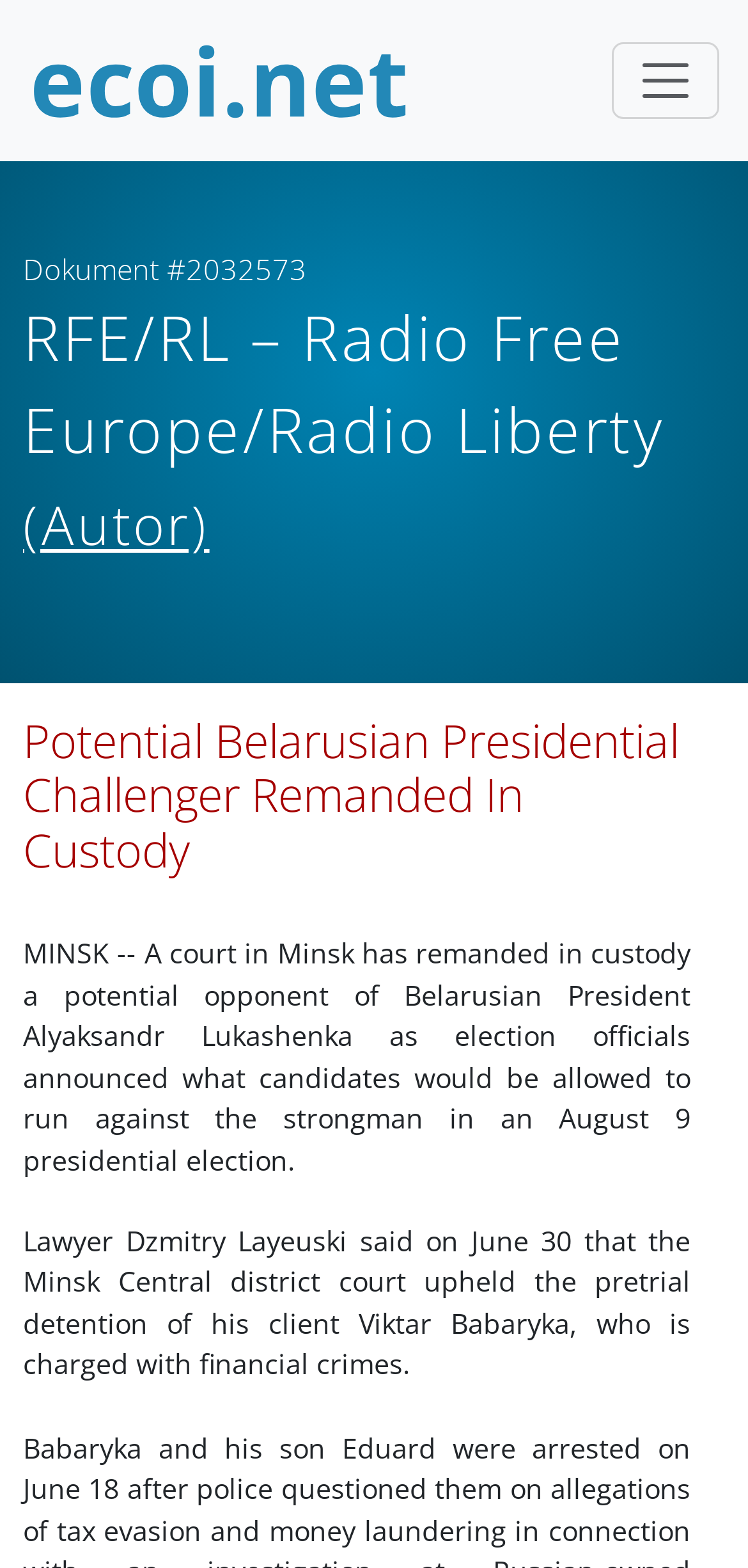Write a detailed summary of the webpage.

The webpage appears to be a news article from Radio Free Europe/Radio Liberty. At the top left, there is a link to "ecoi.net" accompanied by a small image. To the right of this link, there is a button labeled "Navigation umschalten" which is not expanded. Below the link and button, there are three lines of text: "Dokument #2032573", "RFE/RL – Radio Free Europe/Radio Liberty (Autor)", and "(Autor)".

The main content of the article is headed by a title "Potential Belarusian Presidential Challenger Remanded In Custody" which spans almost the entire width of the page. Below the title, there are two paragraphs of text. The first paragraph describes a court in Minsk remanding a potential opponent of Belarusian President Alyaksandr Lukashenka in custody, while the second paragraph provides more details about the case, including the name of the defendant and the charges against him.